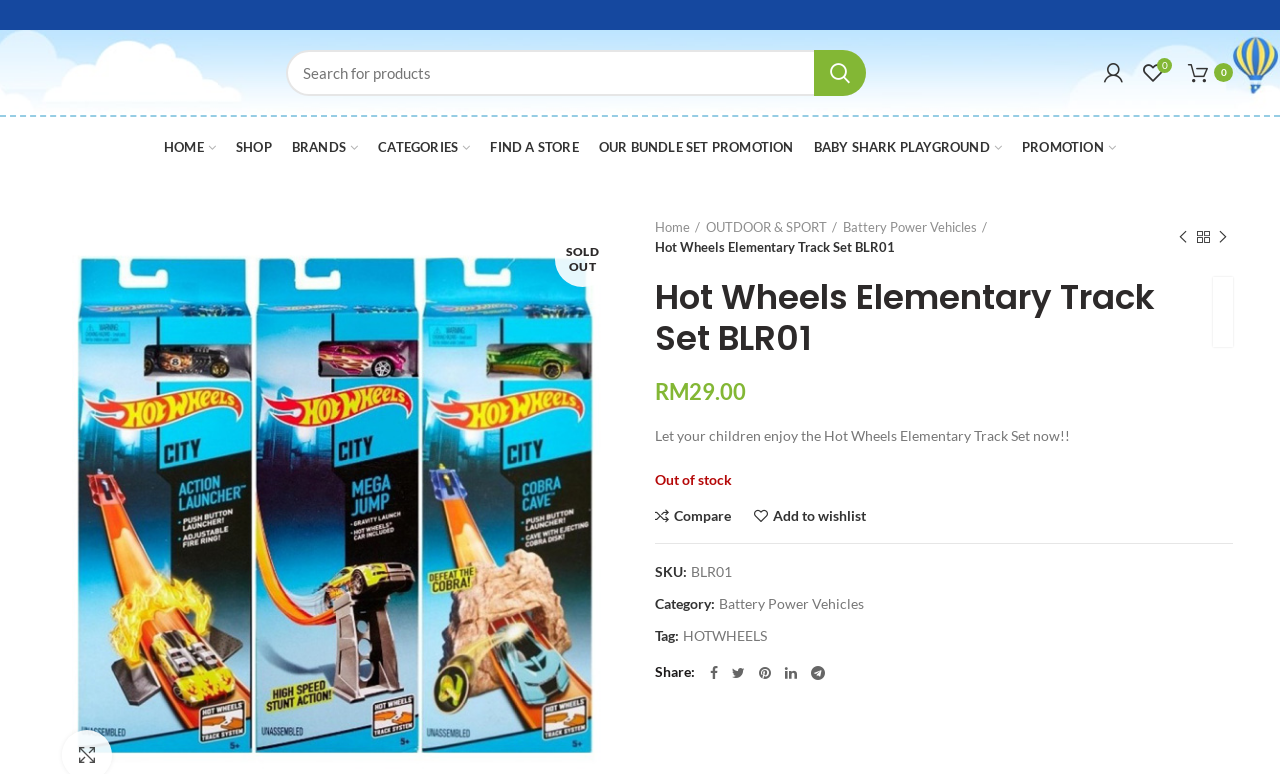Find the bounding box coordinates for the area that must be clicked to perform this action: "View shopping cart".

[0.92, 0.068, 0.971, 0.12]